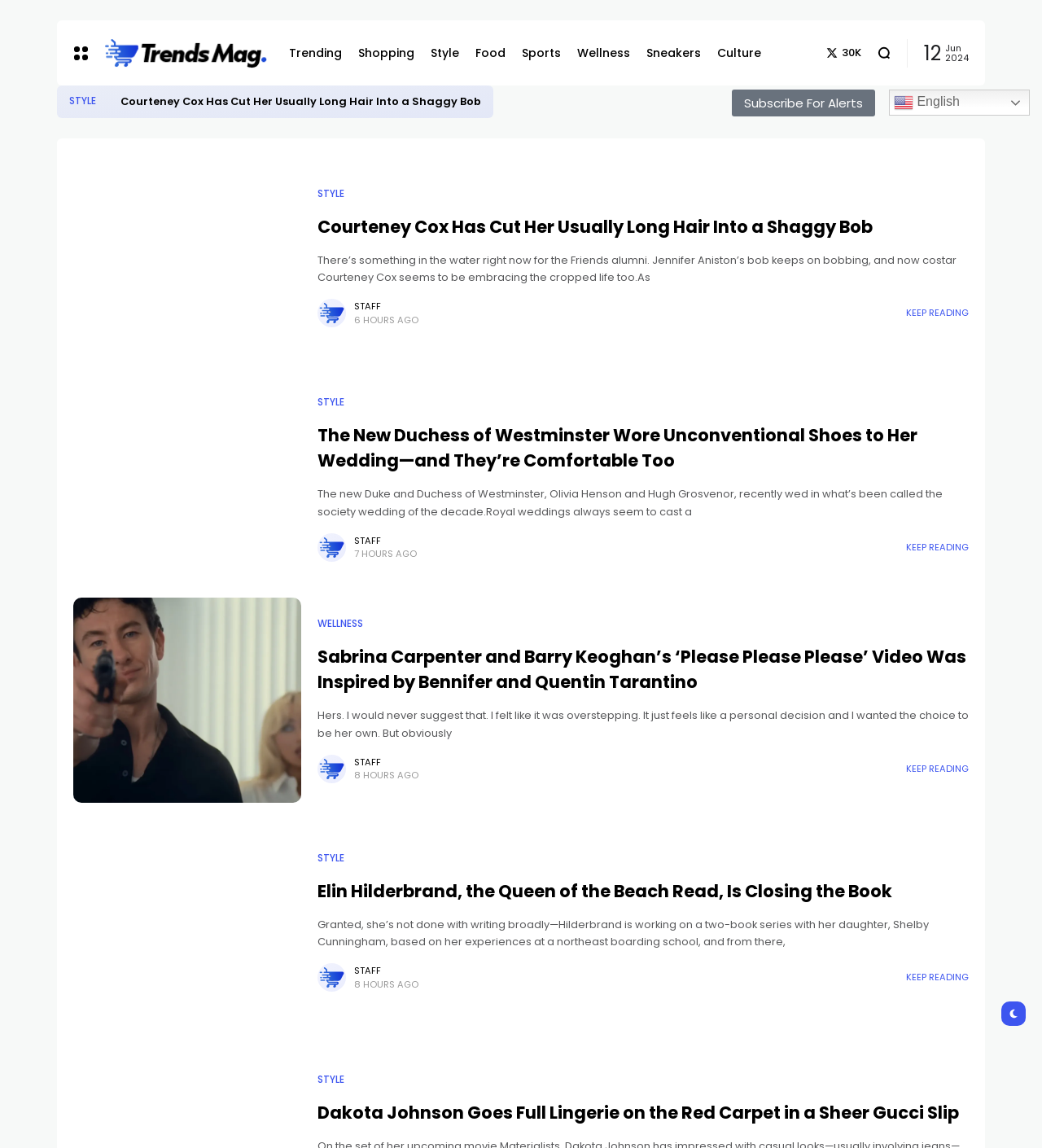Locate the bounding box coordinates of the area you need to click to fulfill this instruction: 'Select English language'. The coordinates must be in the form of four float numbers ranging from 0 to 1: [left, top, right, bottom].

[0.853, 0.078, 0.988, 0.101]